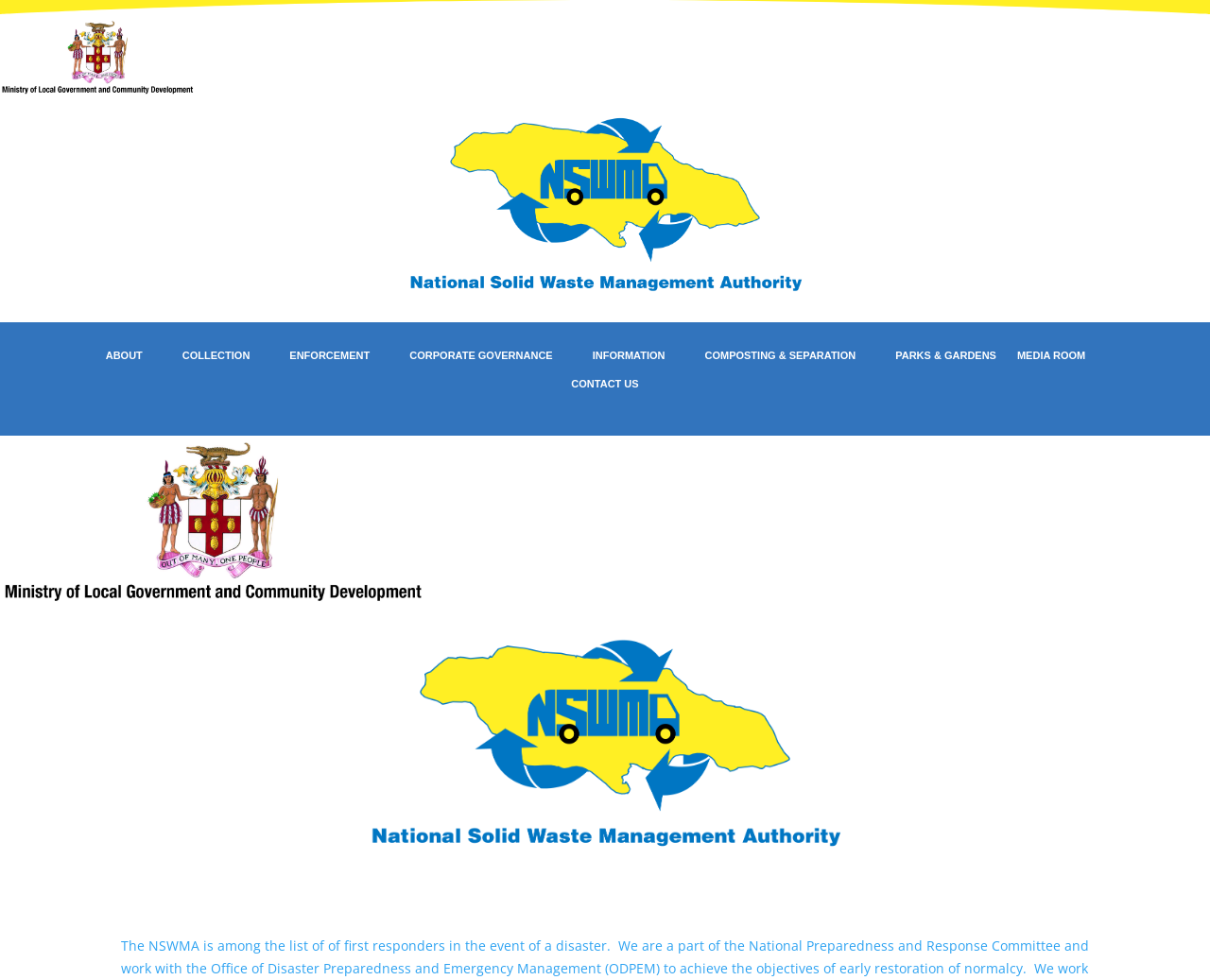Show the bounding box coordinates for the element that needs to be clicked to execute the following instruction: "click U button". Provide the coordinates in the form of four float numbers between 0 and 1, i.e., [left, top, right, bottom].

[0.495, 0.406, 0.505, 0.426]